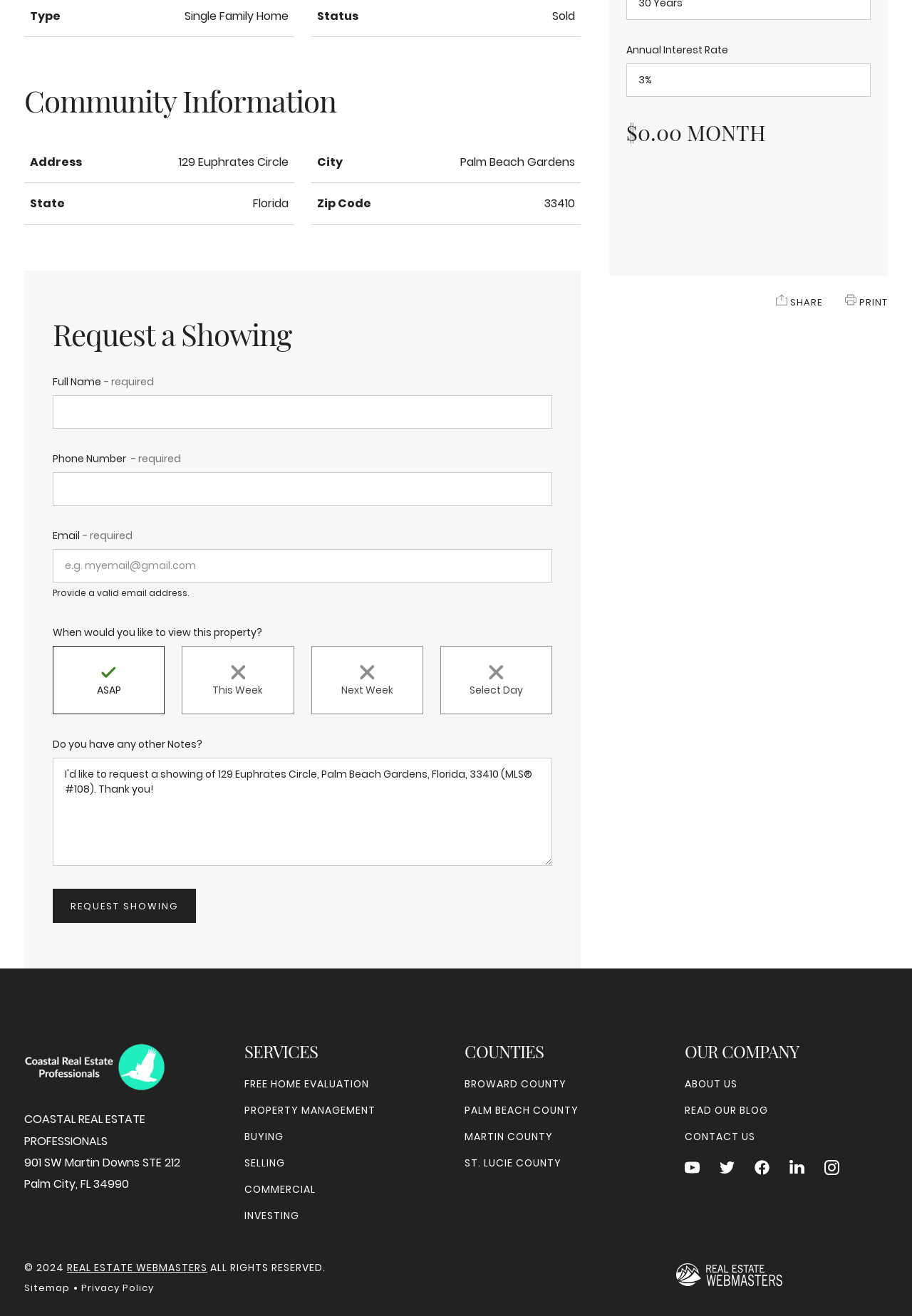Identify the bounding box coordinates of the part that should be clicked to carry out this instruction: "Select a day to view this property".

[0.058, 0.491, 0.181, 0.543]